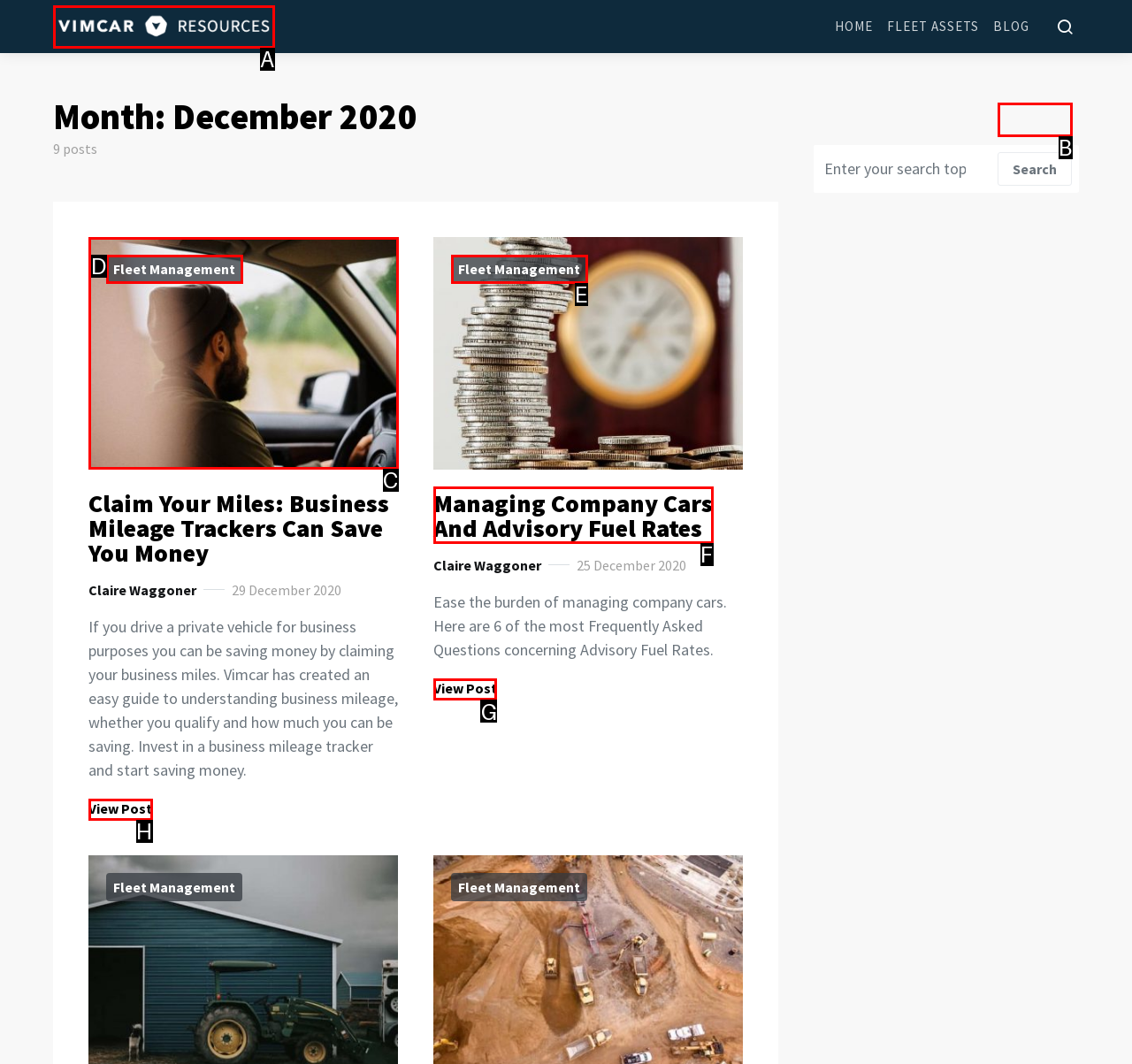Select the HTML element to finish the task: Click on the button to view the post 'Managing Company Cars And Advisory Fuel Rates' Reply with the letter of the correct option.

G